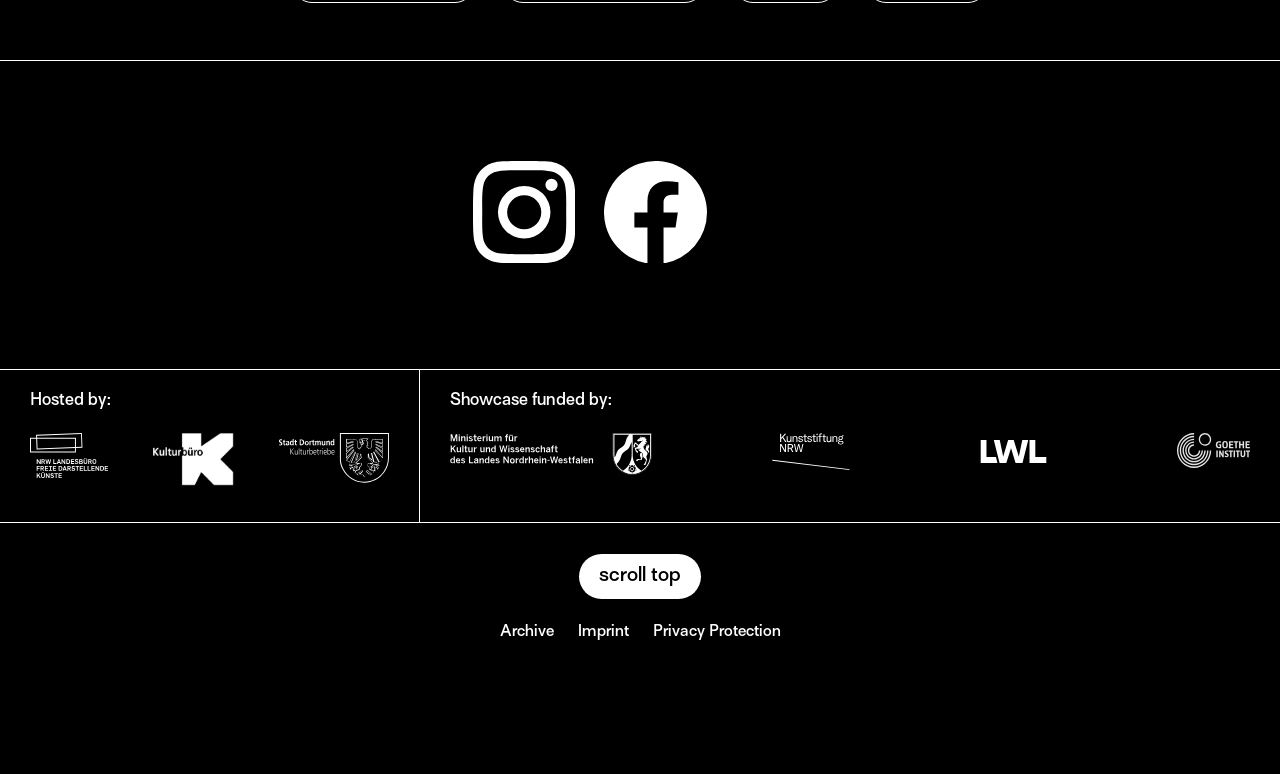Locate the bounding box coordinates of the UI element described by: "Technology". Provide the coordinates as four float numbers between 0 and 1, formatted as [left, top, right, bottom].

None